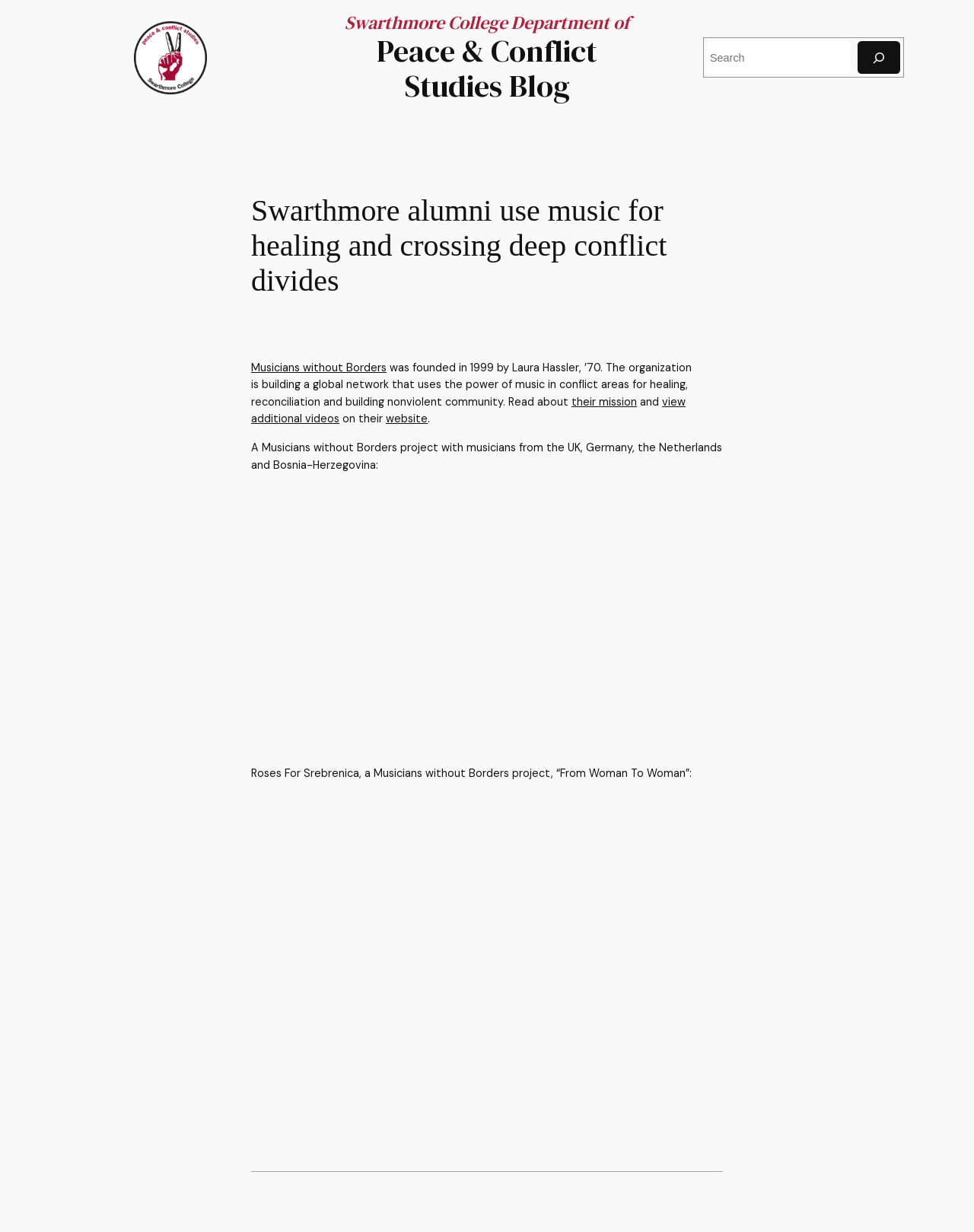Offer a detailed account of what is visible on the webpage.

The webpage is about the Peace & Conflict Studies Blog at Swarthmore College, featuring an article about Swarthmore alumni using music for healing and crossing deep conflict divides. 

At the top left corner, there is a PCS logo with transparency, which is also a link. Next to it, there are two headings: "Swarthmore College Department of" and "Peace & Conflict Studies Blog", with the latter being a link as well. 

On the top right corner, there is a search bar with a search button and a magnifying glass icon. 

Below the headings, there is a main heading that summarizes the article: "Swarthmore alumni use music for healing and crossing deep conflict divides". 

The article starts with a link to "Musicians without Borders", followed by a paragraph of text describing the organization's mission. There are also links to "their mission" and "view additional videos" within the paragraph. 

Further down, there are two YouTube video players, one below the other, showcasing videos from Musicians without Borders projects. The videos are accompanied by descriptive text. 

At the bottom of the page, there is a horizontal separator line.